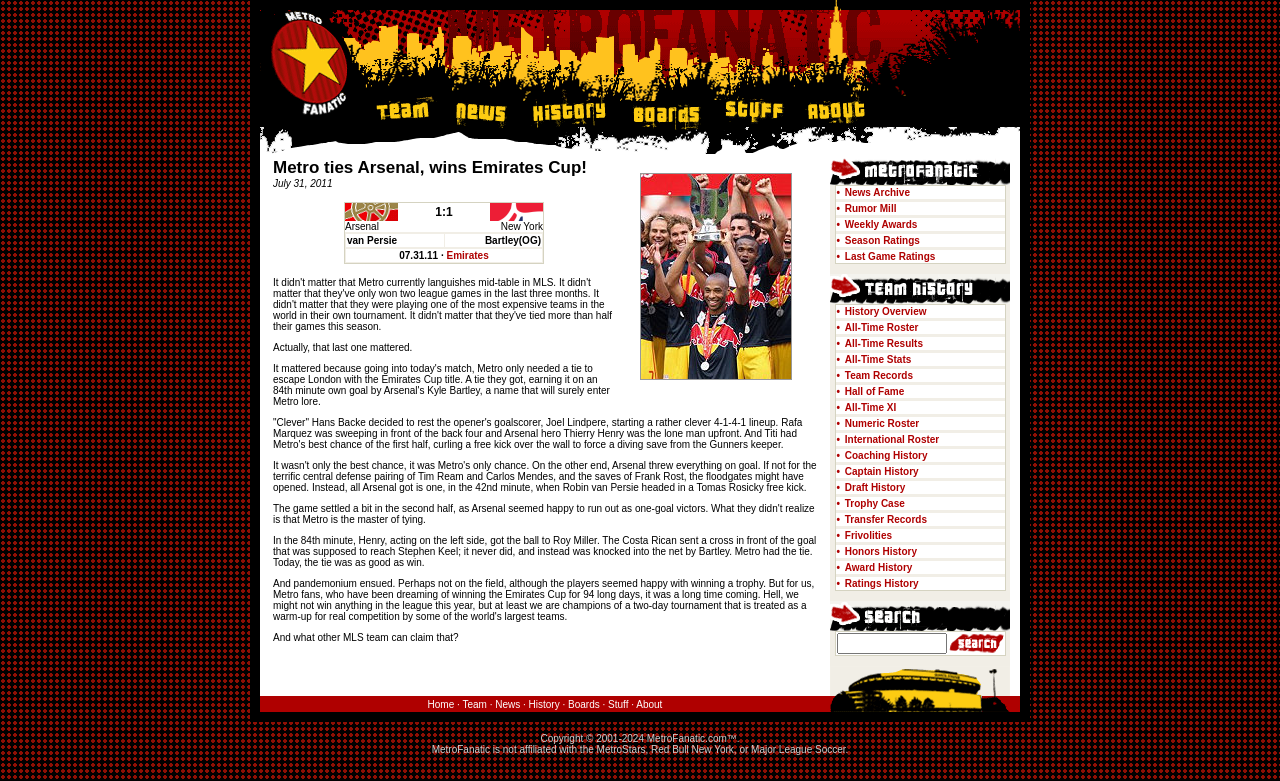Please locate the bounding box coordinates of the element that needs to be clicked to achieve the following instruction: "view the table of match statistics". The coordinates should be four float numbers between 0 and 1, i.e., [left, top, right, bottom].

[0.48, 0.202, 0.638, 0.506]